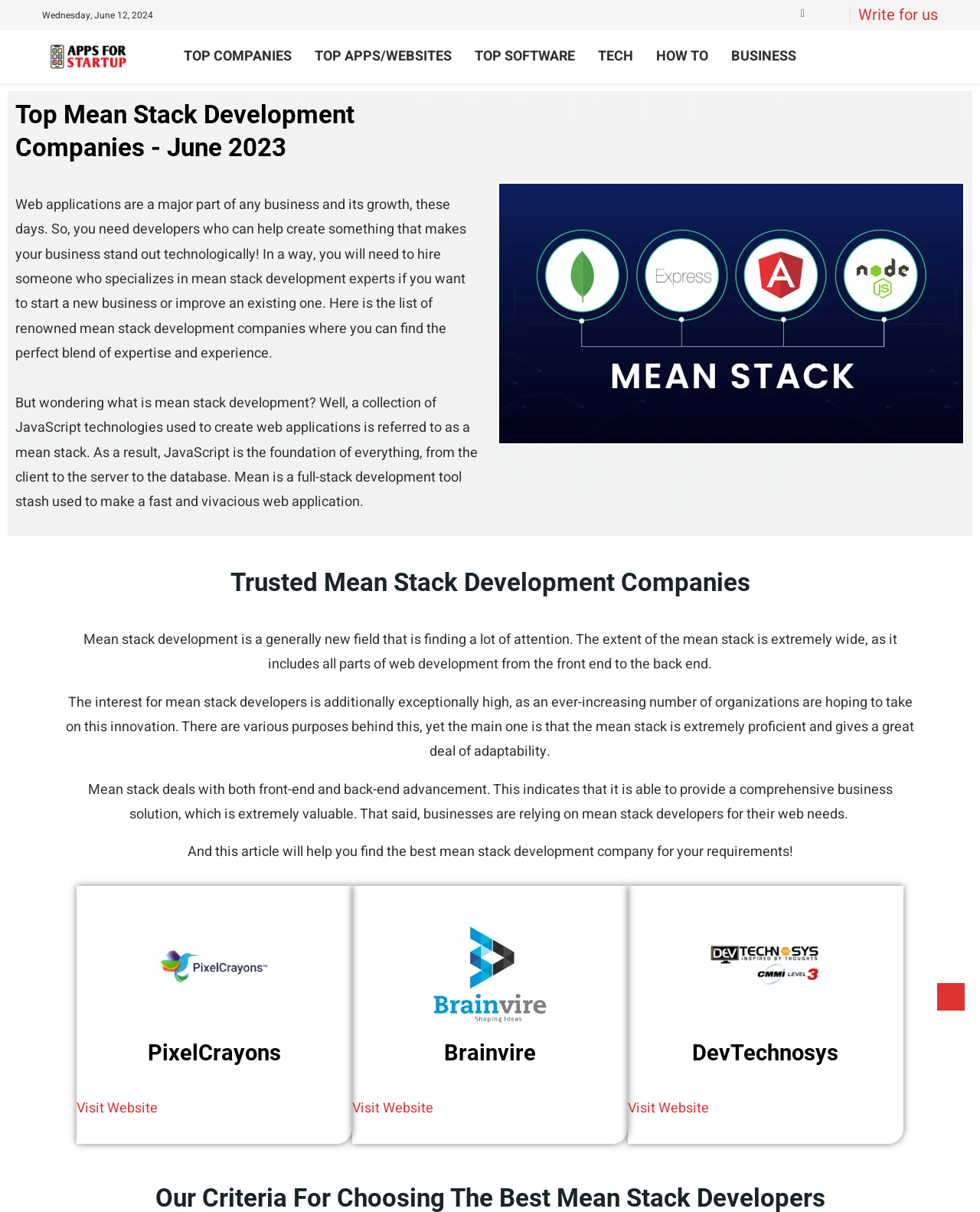What is the main topic of this webpage?
Provide a one-word or short-phrase answer based on the image.

Mean Stack Development Companies